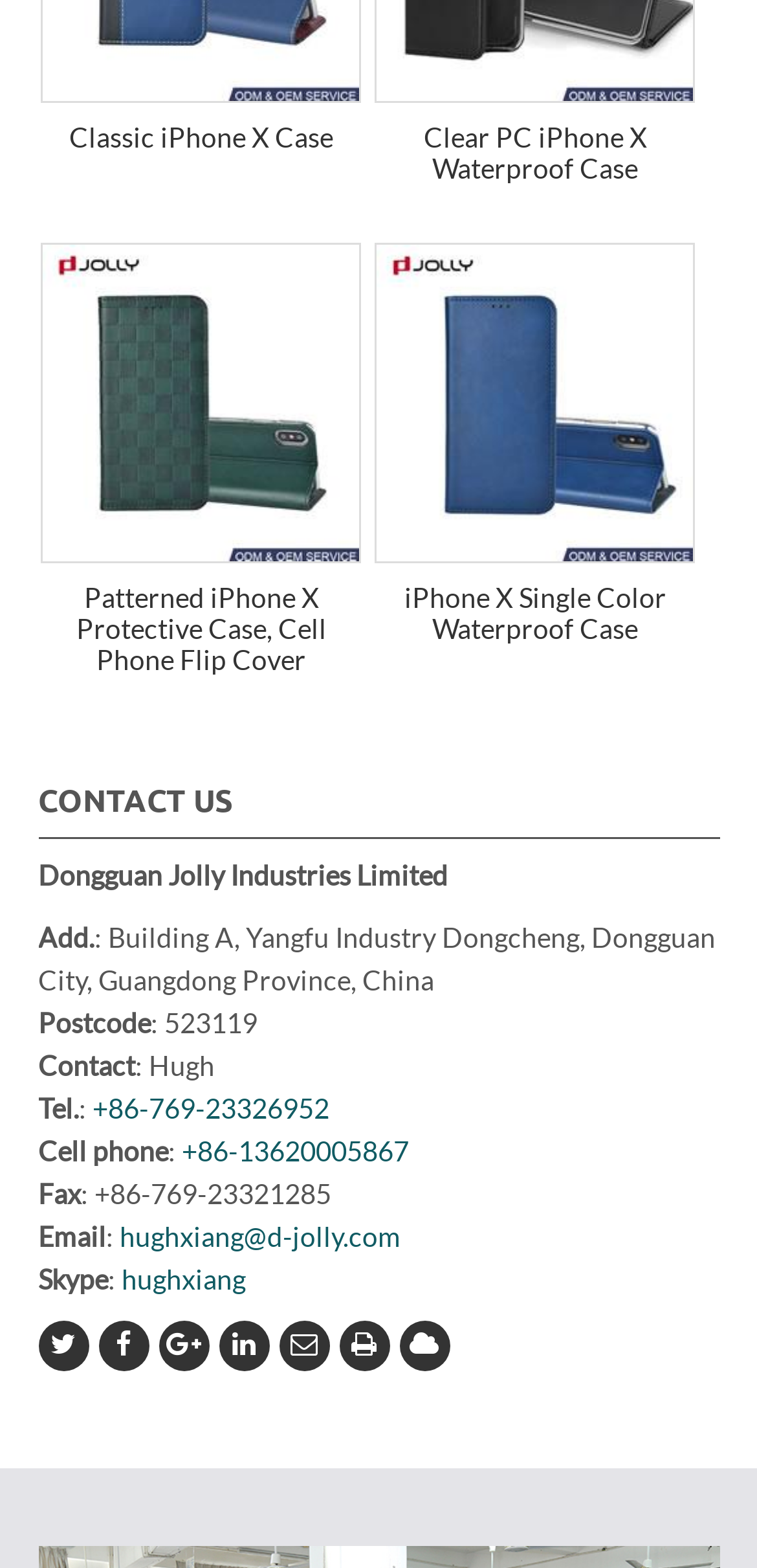Give a one-word or short phrase answer to this question: 
What is the postcode of the company's address?

523119